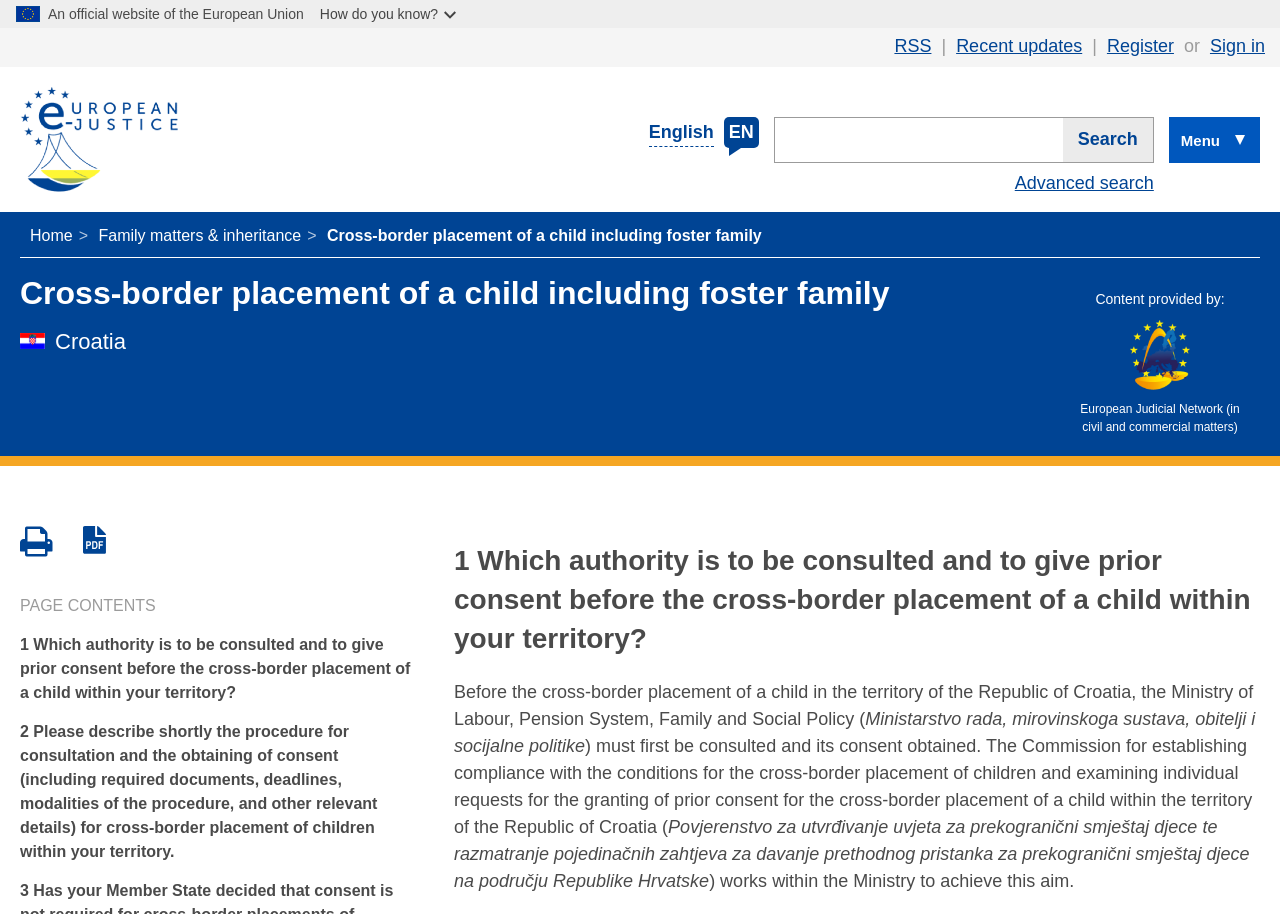Articulate a detailed summary of the webpage's content and design.

The webpage is about the European e-Justice Portal, specifically focusing on cross-border placement of a child including foster family. At the top, there is a header section with a button "How do you know?" and links to "RSS", "Recent updates", "Register", and "Sign in". Below the header, there is a logo of European e-justice on the left, accompanied by a link to "European e-justice". 

On the right side of the logo, there is a layout table with a search bar and a button to search. Below the search bar, there are links to "Advanced search" and a button to open a menu. 

The main content of the webpage is divided into sections. The first section has a heading "Cross-border placement of a child including foster family" and a subheading "Croatia". Below the subheading, there is a text "Content provided by:" followed by an image of the European Judicial Network and a description of the network. 

The next section has a heading with the same title as the webpage and a series of links to questions related to cross-border placement of children, such as "Which authority is to be consulted and to give prior consent before the cross-border placement of a child within your territory?" and "Please describe shortly the procedure for consultation and the obtaining of consent...". 

Below these links, there are answers to these questions, including a description of the procedure for consultation and the obtaining of consent in Croatia. The answers are divided into paragraphs with headings and static text. There are also some images and links scattered throughout the content.